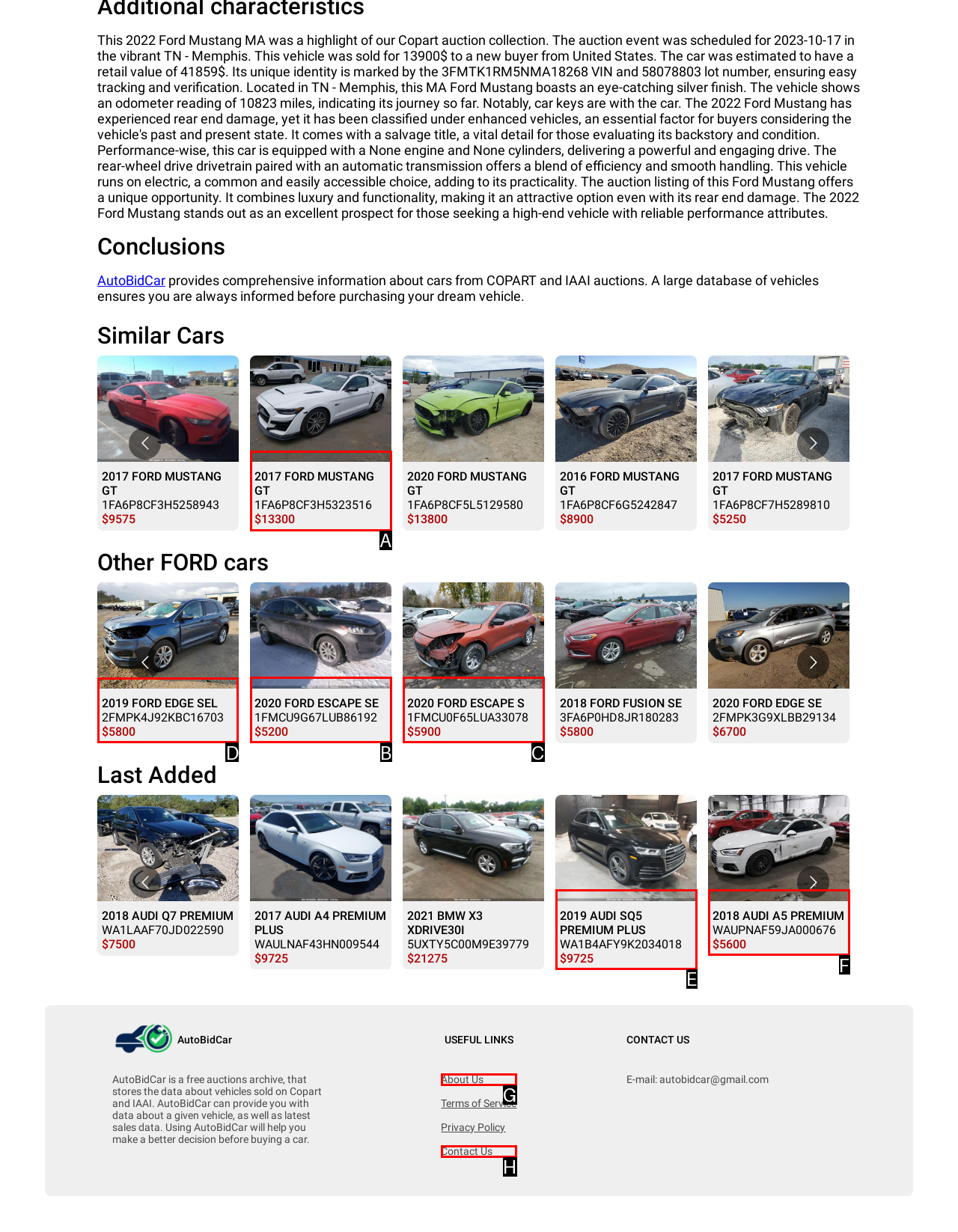Please identify the correct UI element to click for the task: Check the information about the FORD EDGE Respond with the letter of the appropriate option.

D